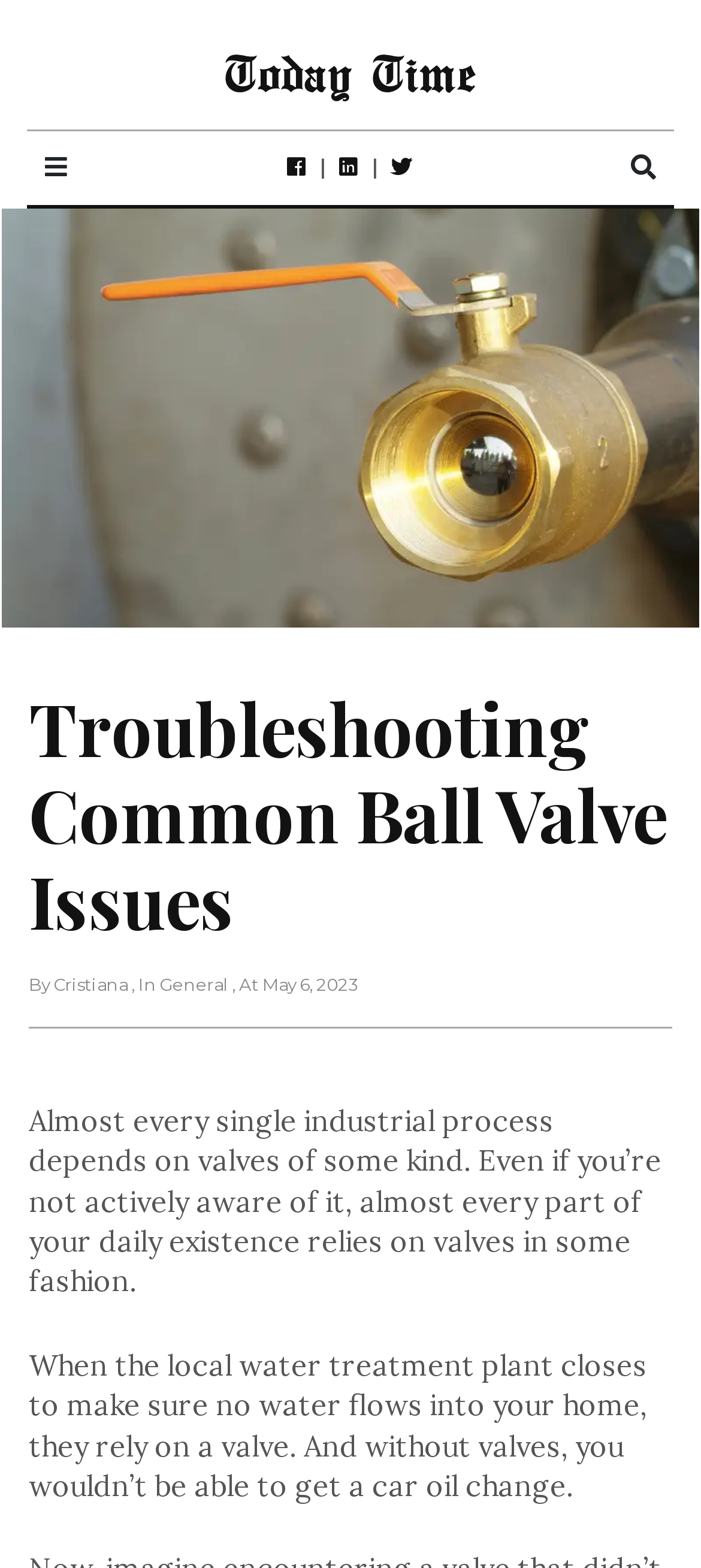What is the author's name?
Look at the image and answer the question with a single word or phrase.

Cristiana